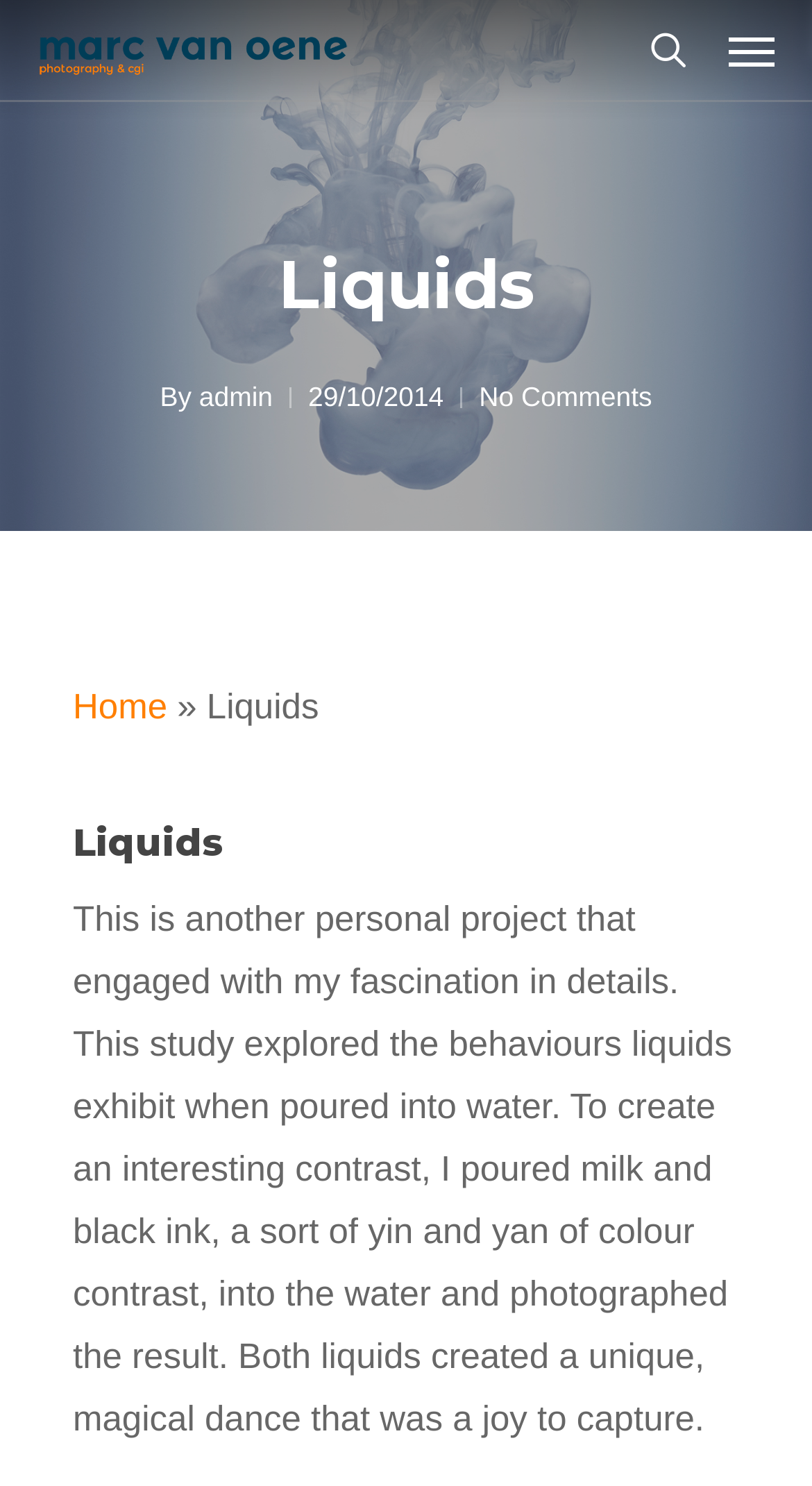Identify the bounding box coordinates for the UI element described as follows: "Home". Ensure the coordinates are four float numbers between 0 and 1, formatted as [left, top, right, bottom].

[0.09, 0.463, 0.206, 0.49]